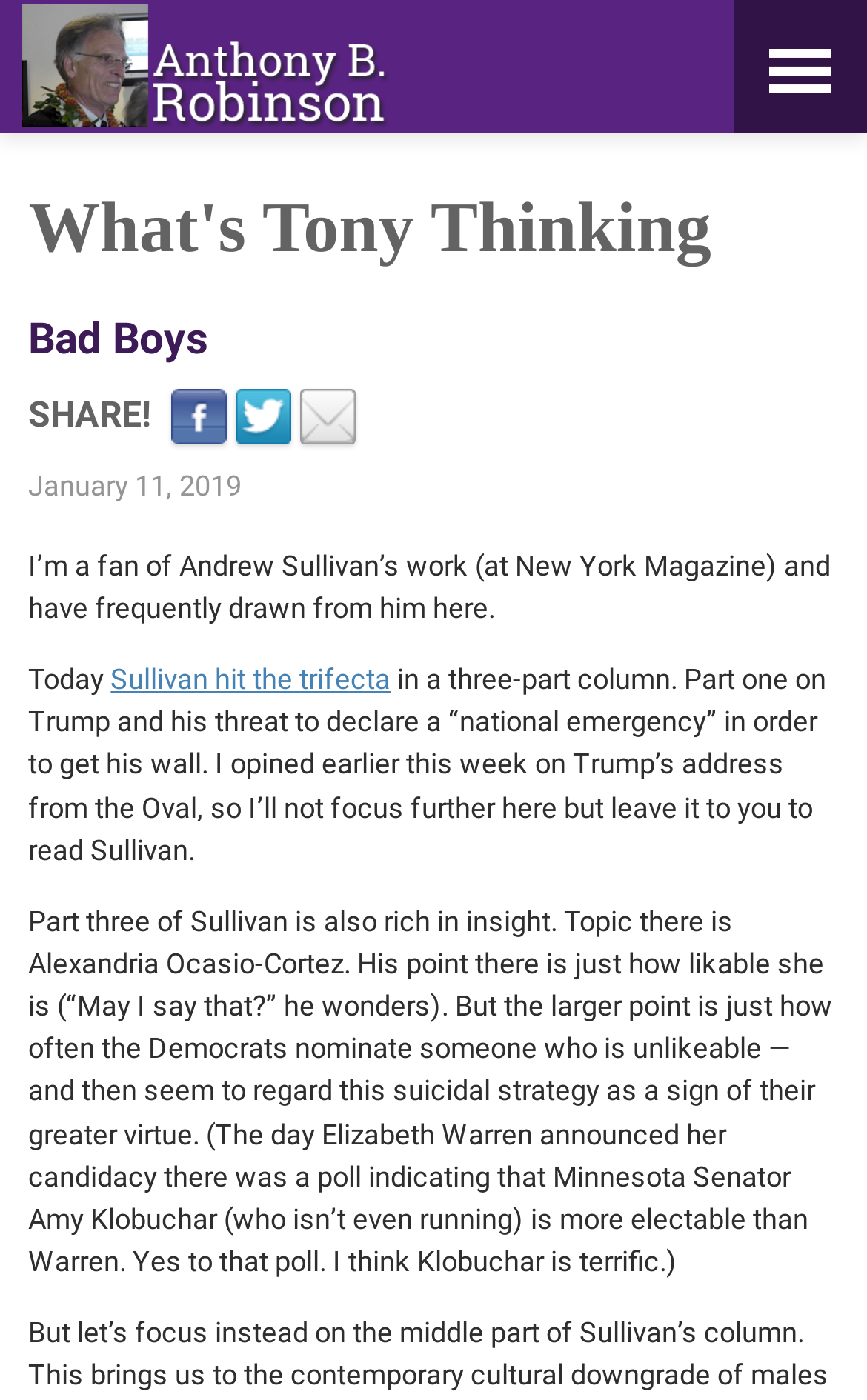How many links are there in the webpage?
Answer briefly with a single word or phrase based on the image.

4